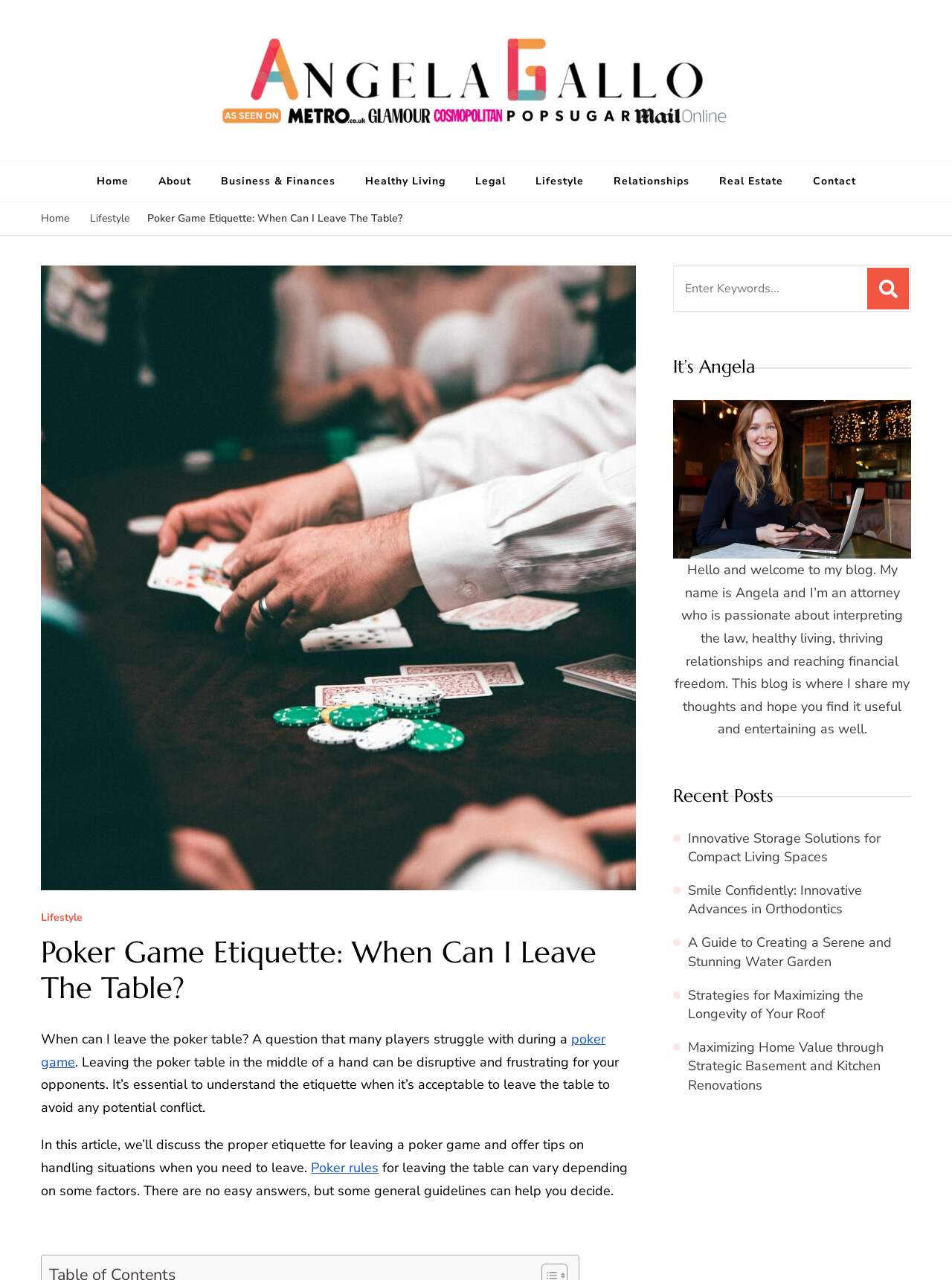What is the image above the article about?
Please use the image to provide a one-word or short phrase answer.

Poker